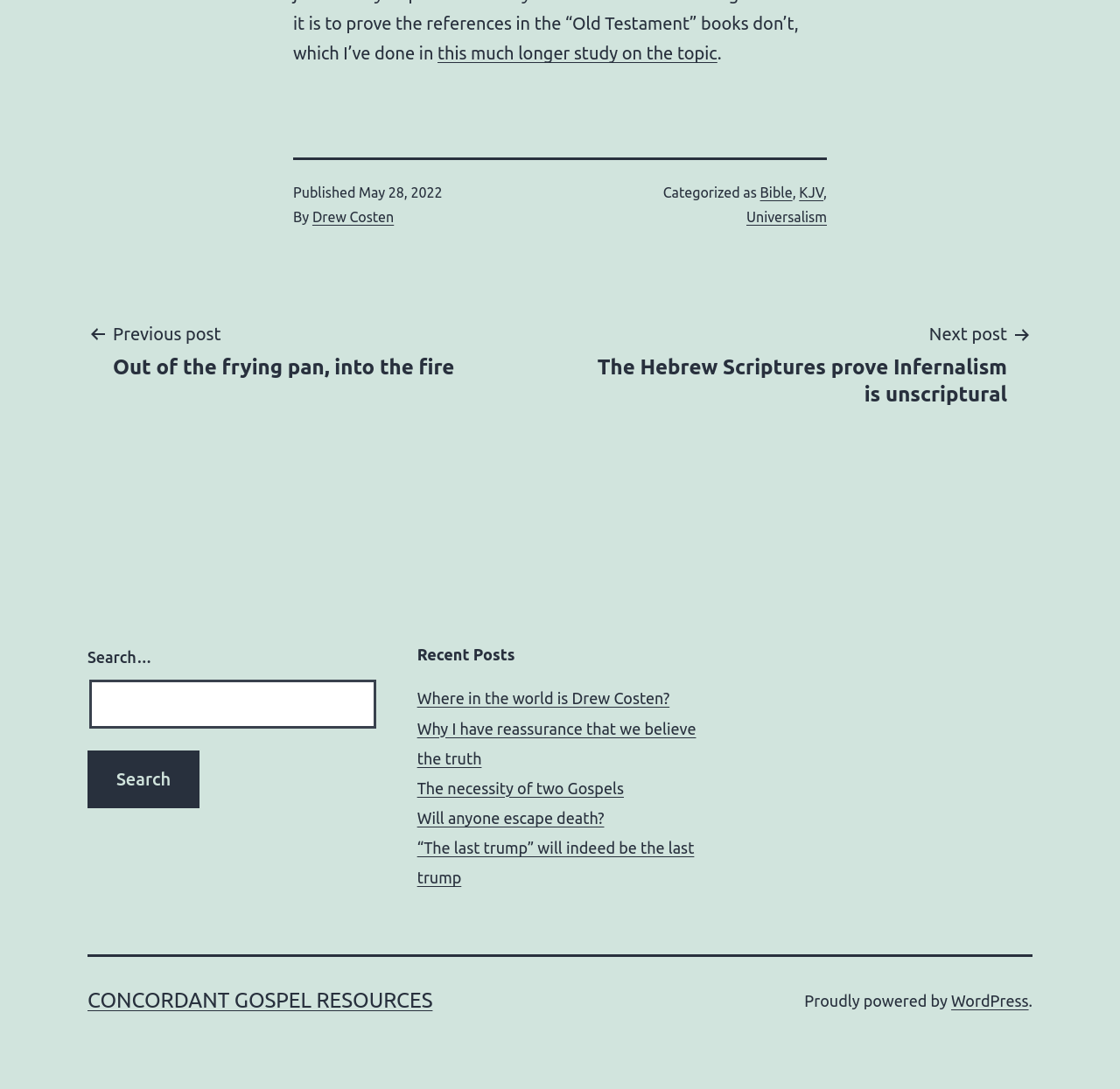Please identify the bounding box coordinates of the element I need to click to follow this instruction: "Visit the Concordant Gospel Resources page".

[0.078, 0.907, 0.386, 0.929]